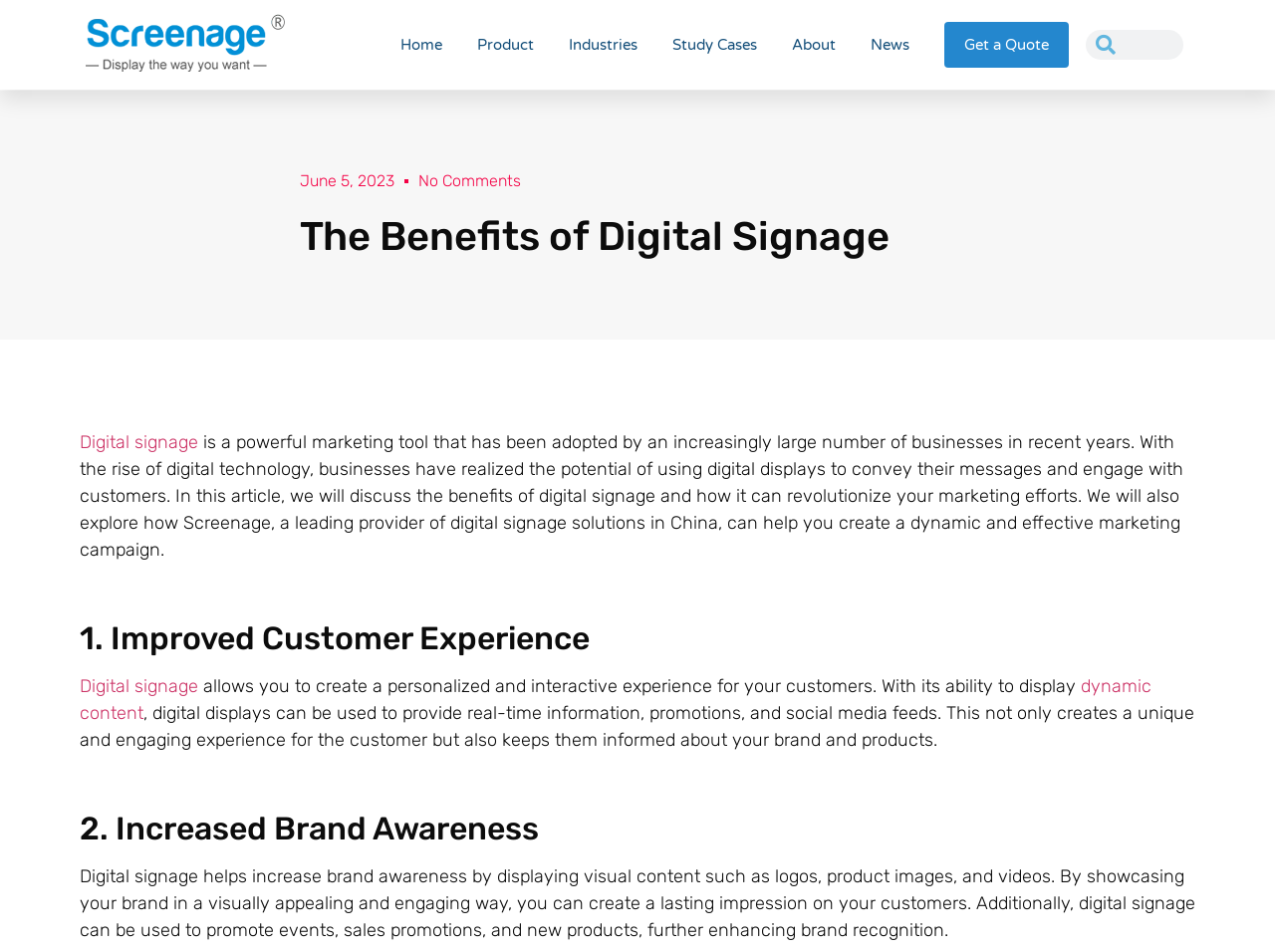Pinpoint the bounding box coordinates of the area that should be clicked to complete the following instruction: "view study cases". The coordinates must be given as four float numbers between 0 and 1, i.e., [left, top, right, bottom].

[0.527, 0.023, 0.594, 0.071]